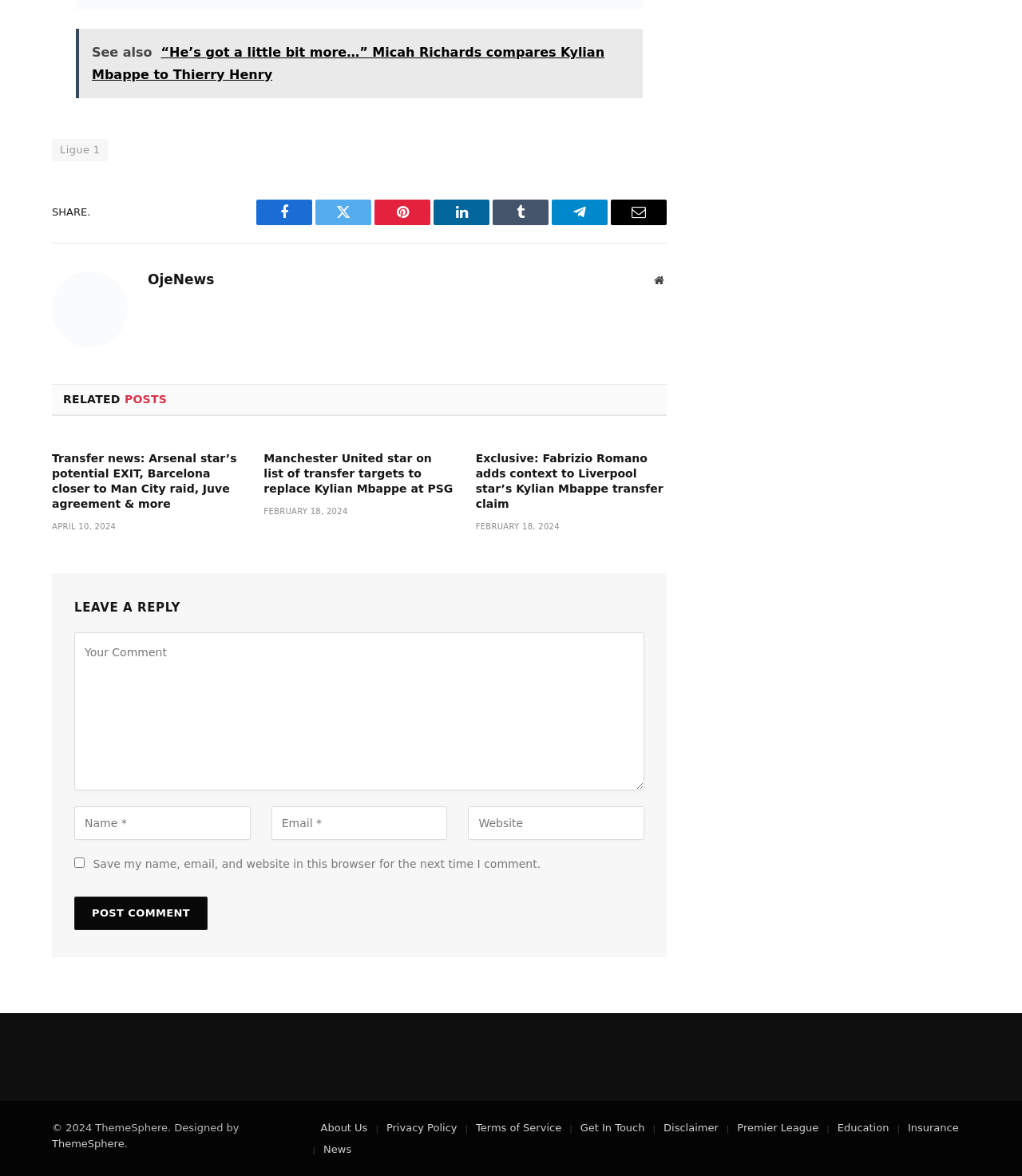How many social media sharing links are available?
Answer with a single word or phrase by referring to the visual content.

8